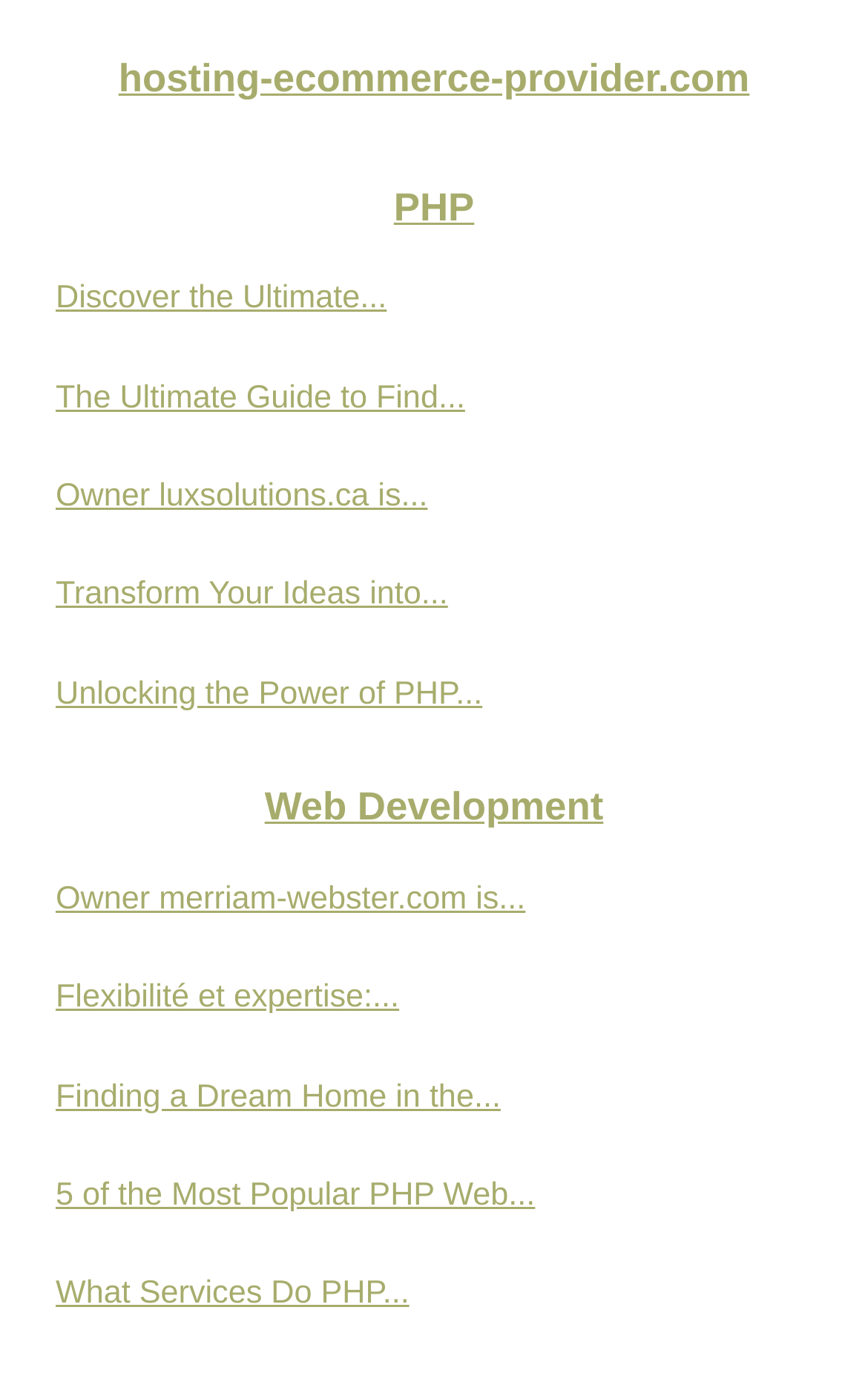Determine the coordinates of the bounding box for the clickable area needed to execute this instruction: "read about web development".

[0.026, 0.555, 0.974, 0.615]